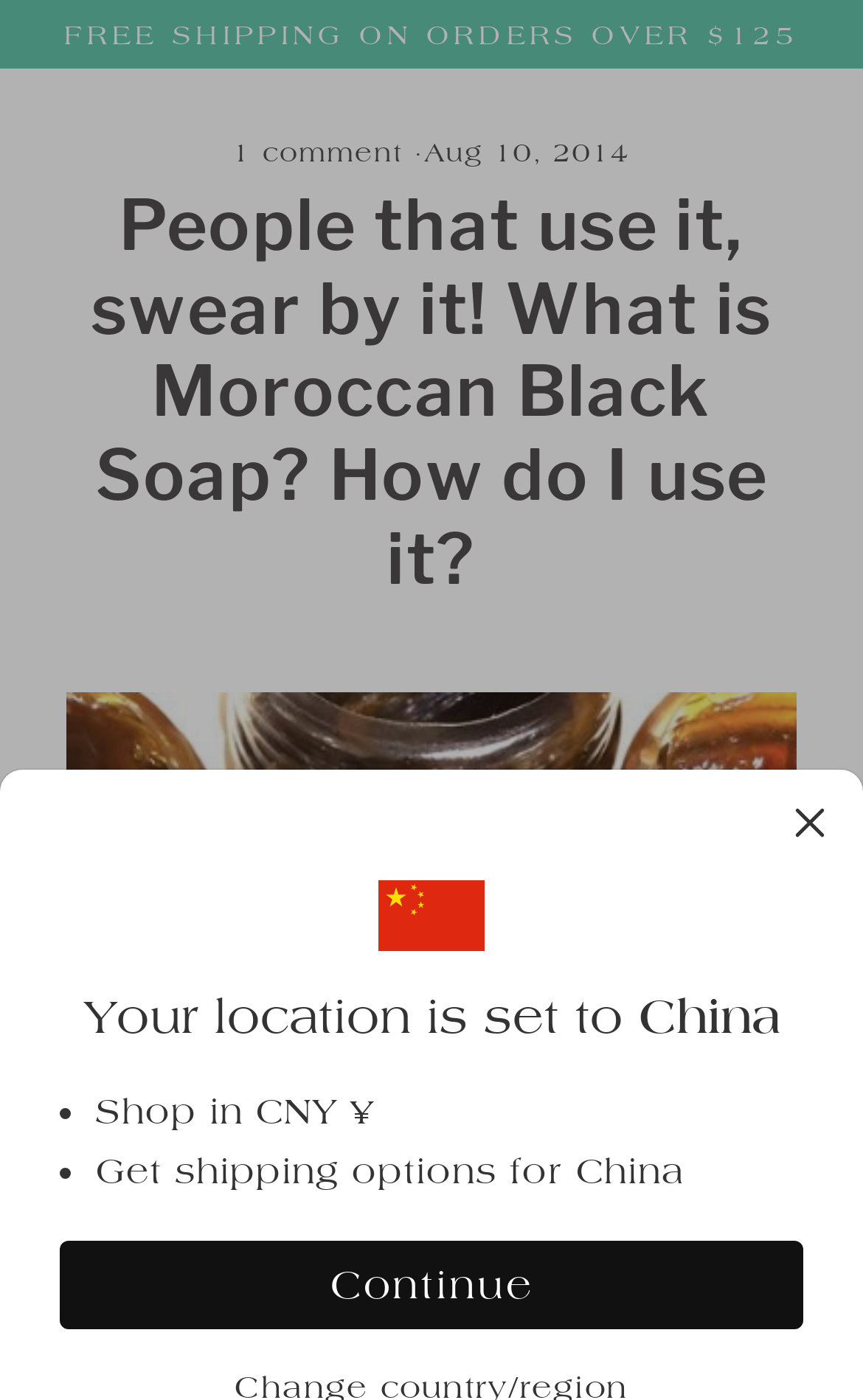Find the headline of the webpage and generate its text content.

People that use it, swear by it! What is Moroccan Black Soap? How do I use it?